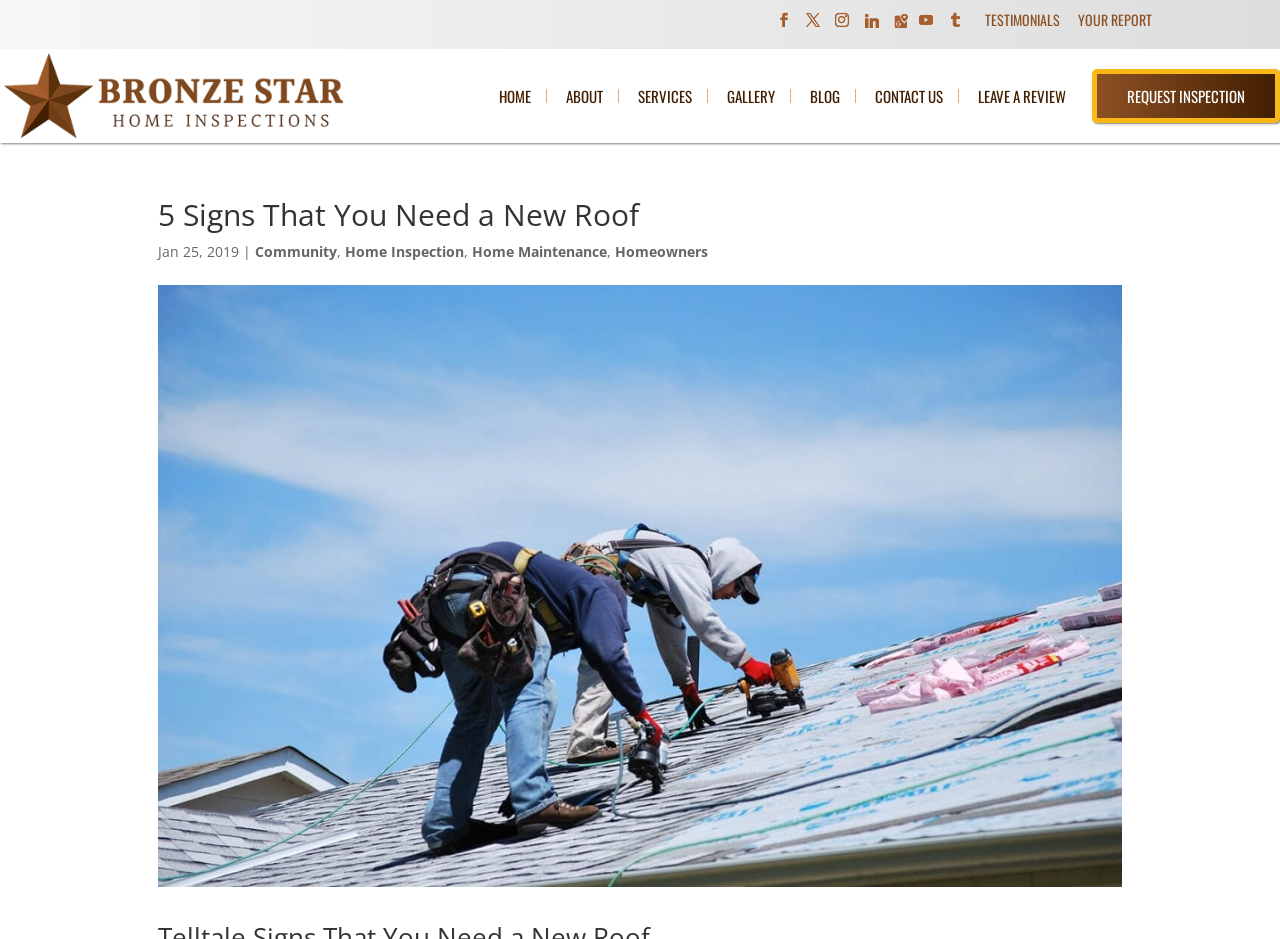Refer to the image and offer a detailed explanation in response to the question: What is the company name?

I found the company name by looking at the top-left corner of the webpage, where the logo and company name are usually located. The text 'Bronze Star Home Inspections' is accompanied by an image, which suggests it's the company's logo and name.